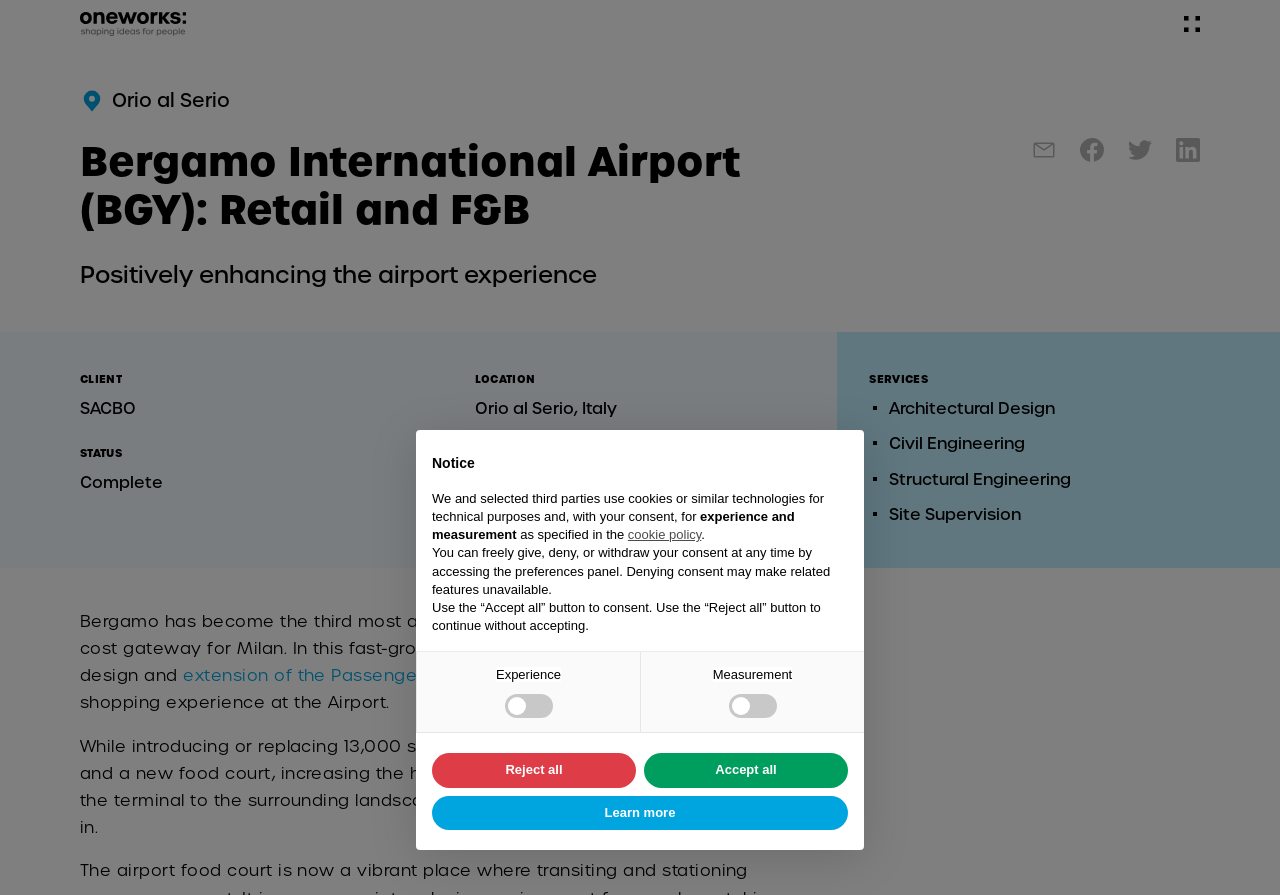What is the status of the project?
Please use the image to provide an in-depth answer to the question.

I found the answer by looking at the StaticText 'STATUS' and its corresponding value 'Complete' which is located in the middle of the webpage.